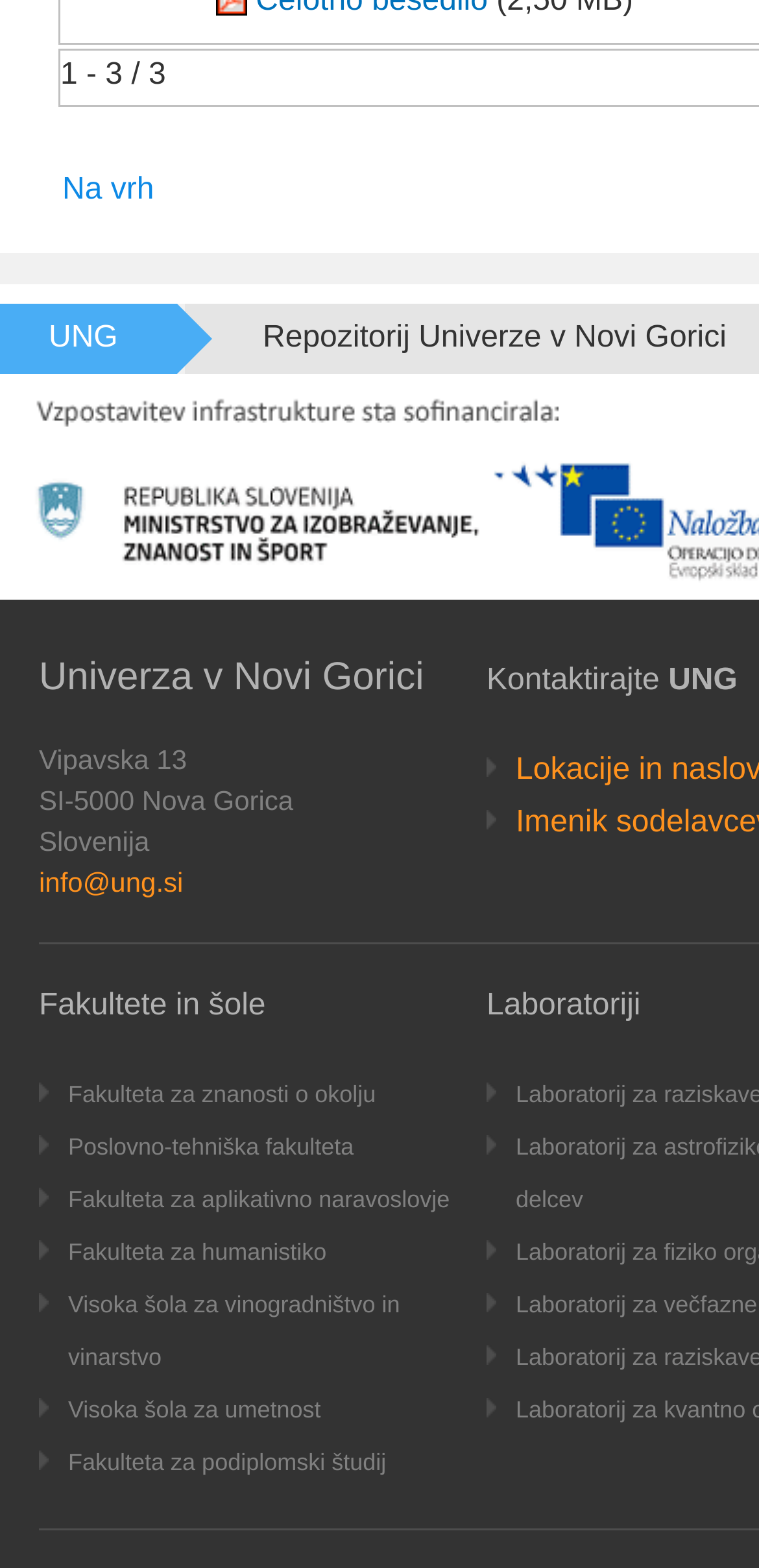Determine the bounding box coordinates for the area that should be clicked to carry out the following instruction: "Click the View link".

None